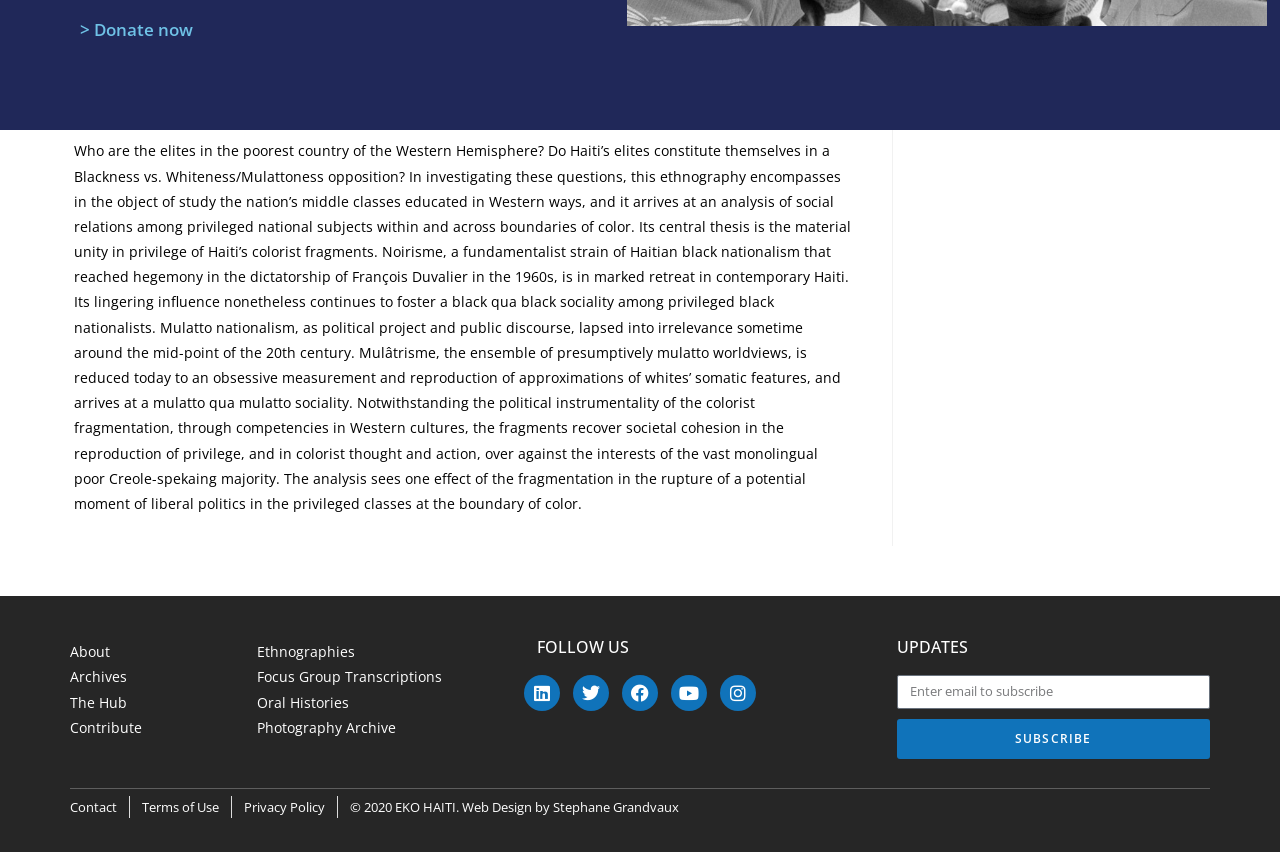Please identify the bounding box coordinates of the element's region that I should click in order to complete the following instruction: "Visit the archives". The bounding box coordinates consist of four float numbers between 0 and 1, i.e., [left, top, right, bottom].

[0.055, 0.78, 0.183, 0.809]